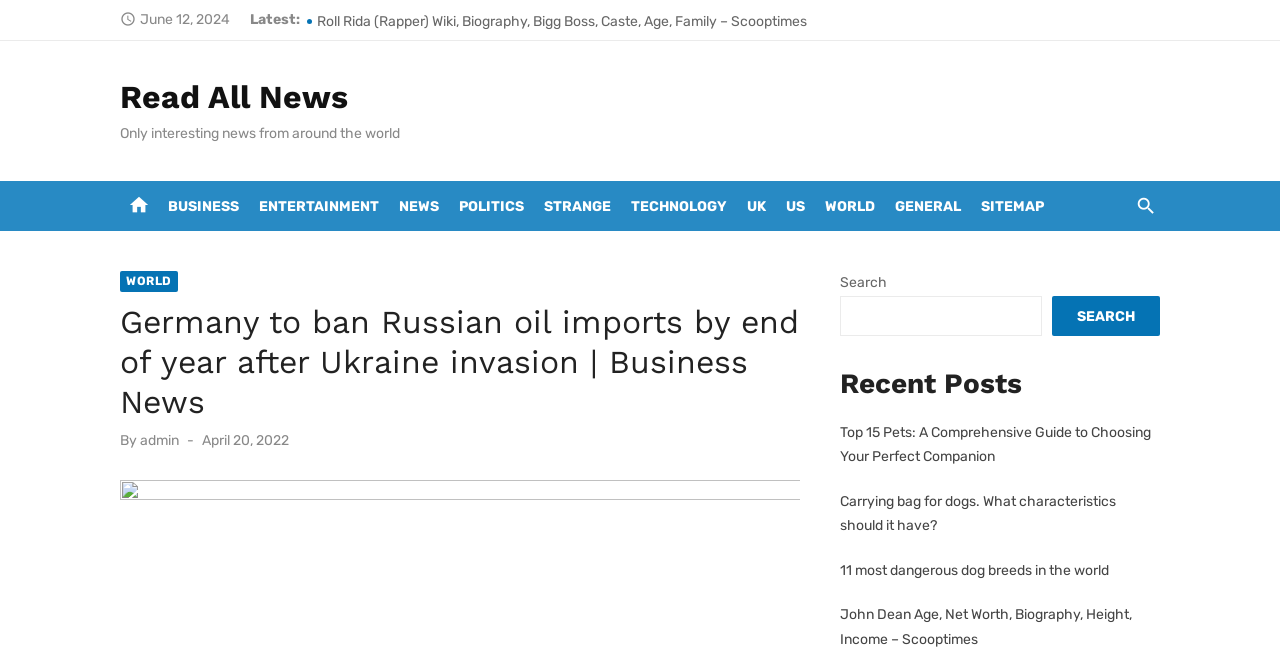Please extract and provide the main headline of the webpage.

Germany to ban Russian oil imports by end of year after Ukraine invasion | Business News